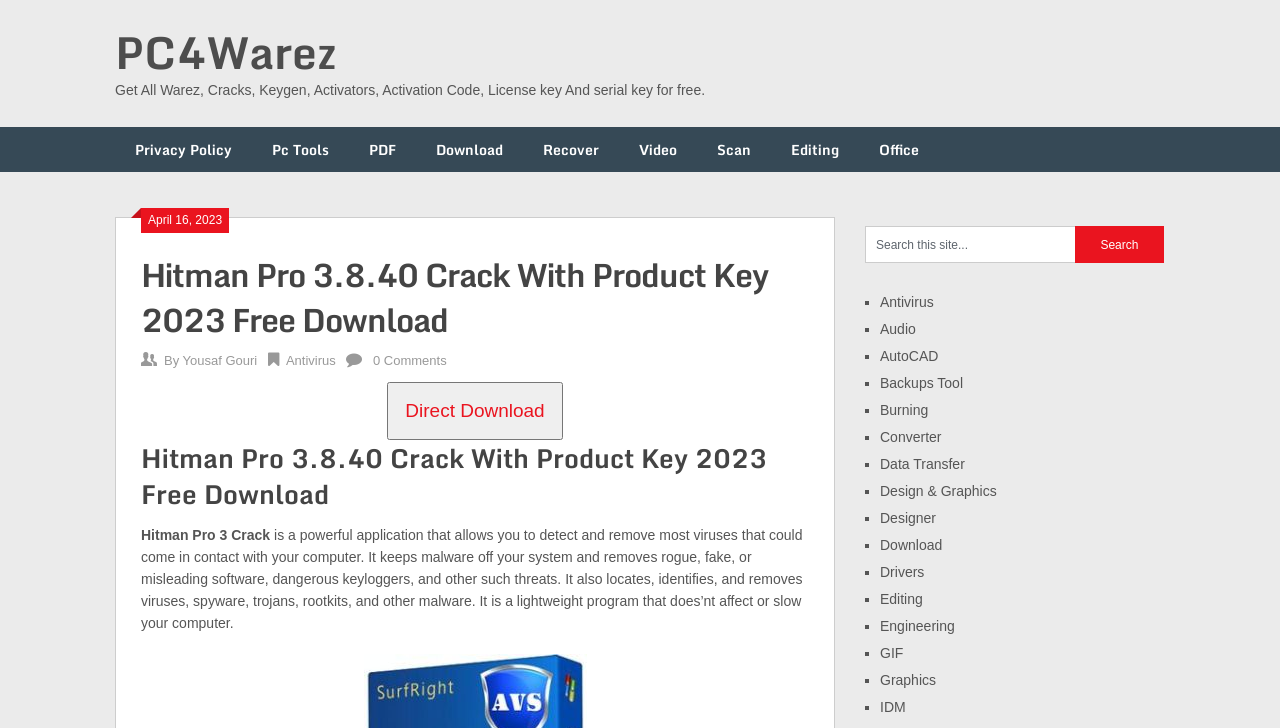Pinpoint the bounding box coordinates of the area that must be clicked to complete this instruction: "Visit the 'Antivirus' page".

[0.143, 0.484, 0.201, 0.505]